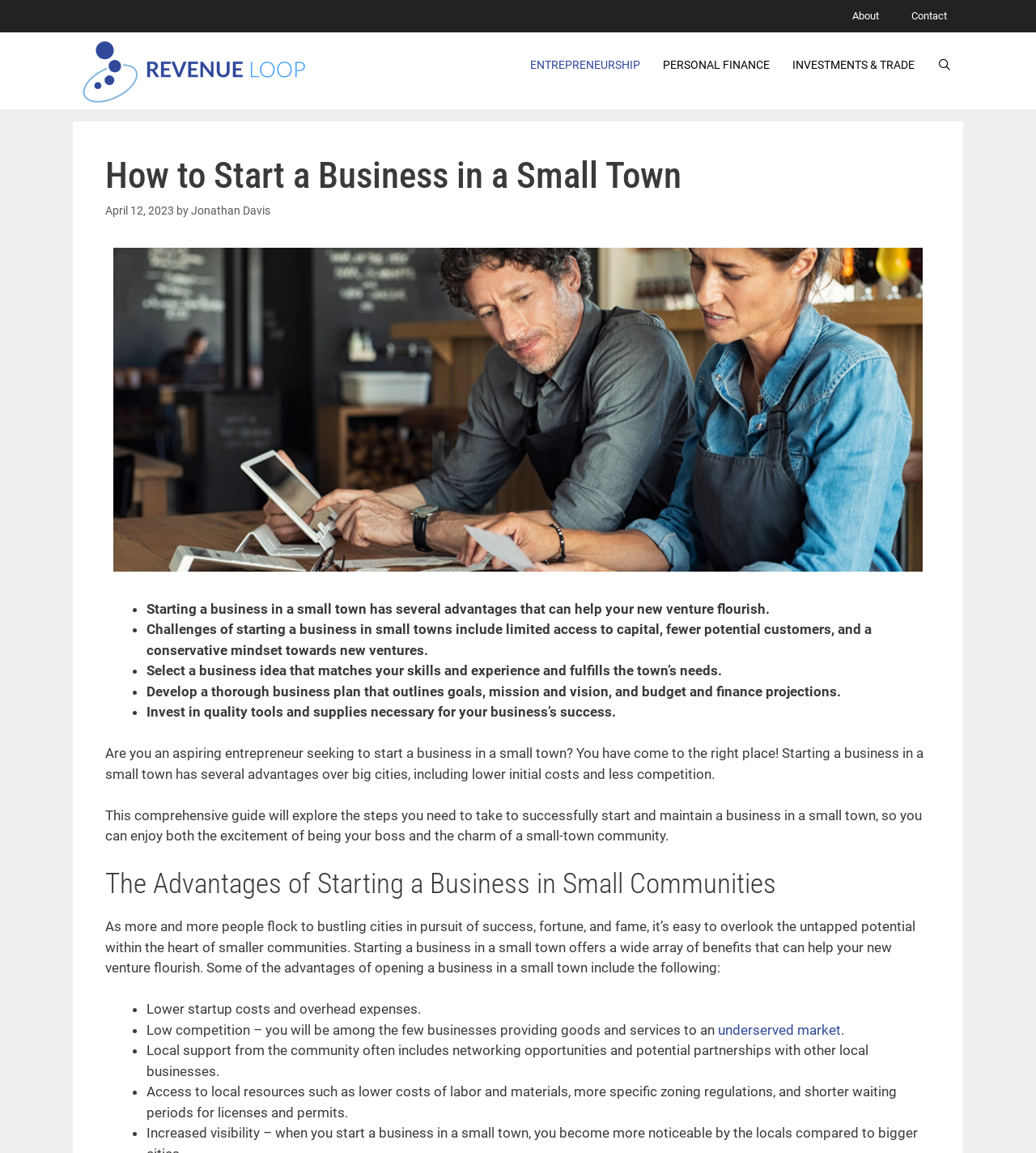Explain the features and main sections of the webpage comprehensively.

This webpage is about starting a business in a small town, with a focus on the advantages and steps to take. At the top, there is a navigation bar with links to "ENTREPRENEURSHIP", "PERSONAL FINANCE", "INVESTMENTS & TRADE", and a search bar. Below the navigation bar, there is a header section with a title "How to Start a Business in a Small Town" and a timestamp "April 12, 2023". 

To the right of the header section, there is an image of business owners talking together. Below the image, there are several paragraphs of text discussing the advantages and challenges of starting a business in a small town. The text is organized into a list with bullet points, highlighting the benefits of lower startup costs, less competition, and local support from the community. 

Further down the page, there is a section with the heading "The Advantages of Starting a Business in Small Communities". This section also has a list with bullet points, elaborating on the advantages of starting a business in a small town, including lower startup costs, low competition, and access to local resources. Throughout the page, there are several links to other articles or resources, including "About", "Contact", and "Revenue Loop".